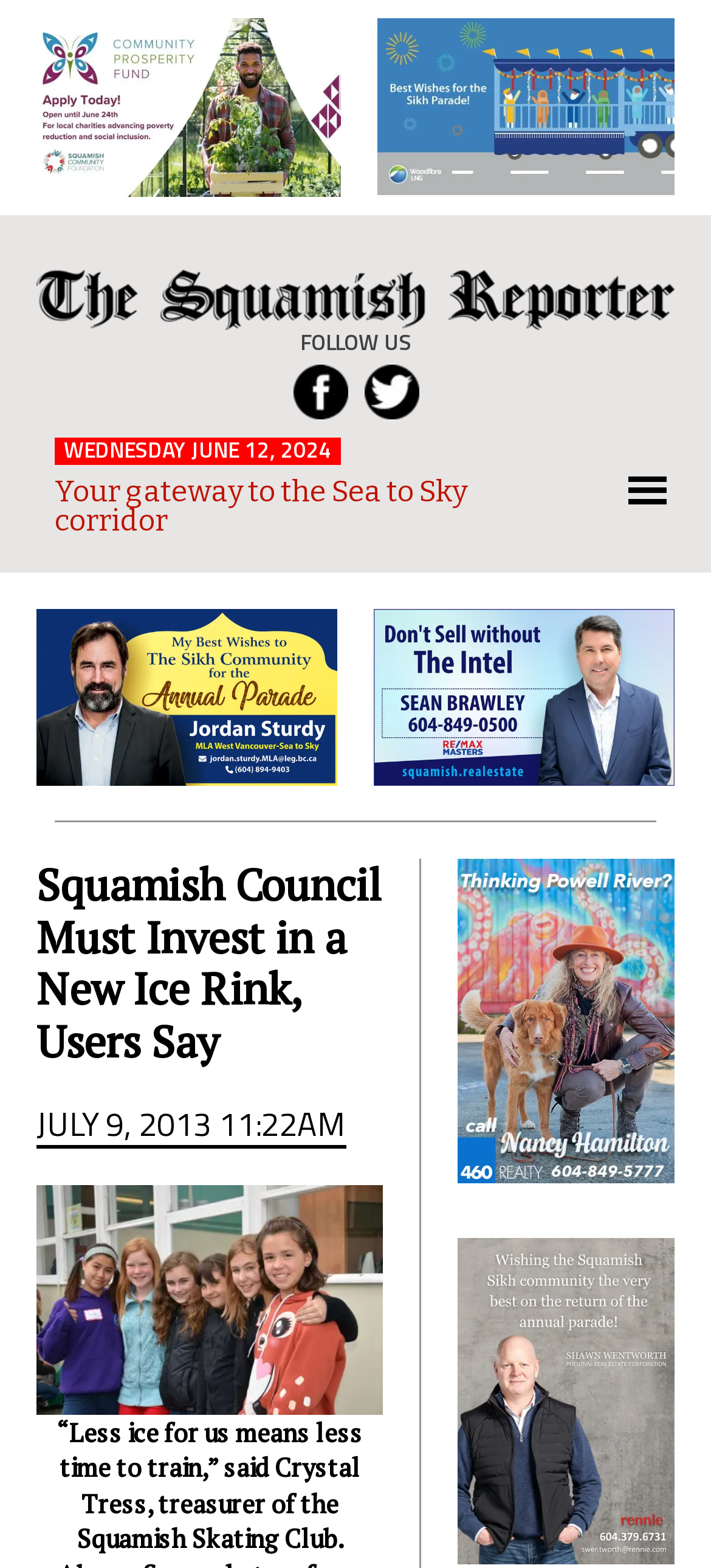Elaborate on the information and visuals displayed on the webpage.

The webpage appears to be a news article from The Squamish Reporter, with a focus on local news from Squamish and the Sea to Sky region. At the top of the page, there are two advertisements, one on the left and one on the right, each featuring an image. Below these ads, there is a navigation menu with links to various sections of the website.

The main content of the page is divided into two columns. On the left, there is a heading that reads "Squamish Council Must Invest in a New Ice Rink, Users Say" followed by a subheading with the date "JULY 9, 2013 11:22AM". Below this, there is a large image related to the article, which takes up most of the left column.

On the right column, there is a section titled "Reader Interactions" and another titled "Primary Sidebar". The Primary Sidebar section contains two links, one above the other. There are also two images of people, Jordan Sturdy and Sean Brawley, placed above the article's main content.

At the bottom of the page, there is a button with an icon, which is likely a toggle button for the website's menu. Overall, the webpage has a clean layout, with a clear separation between the main content and the sidebar sections.